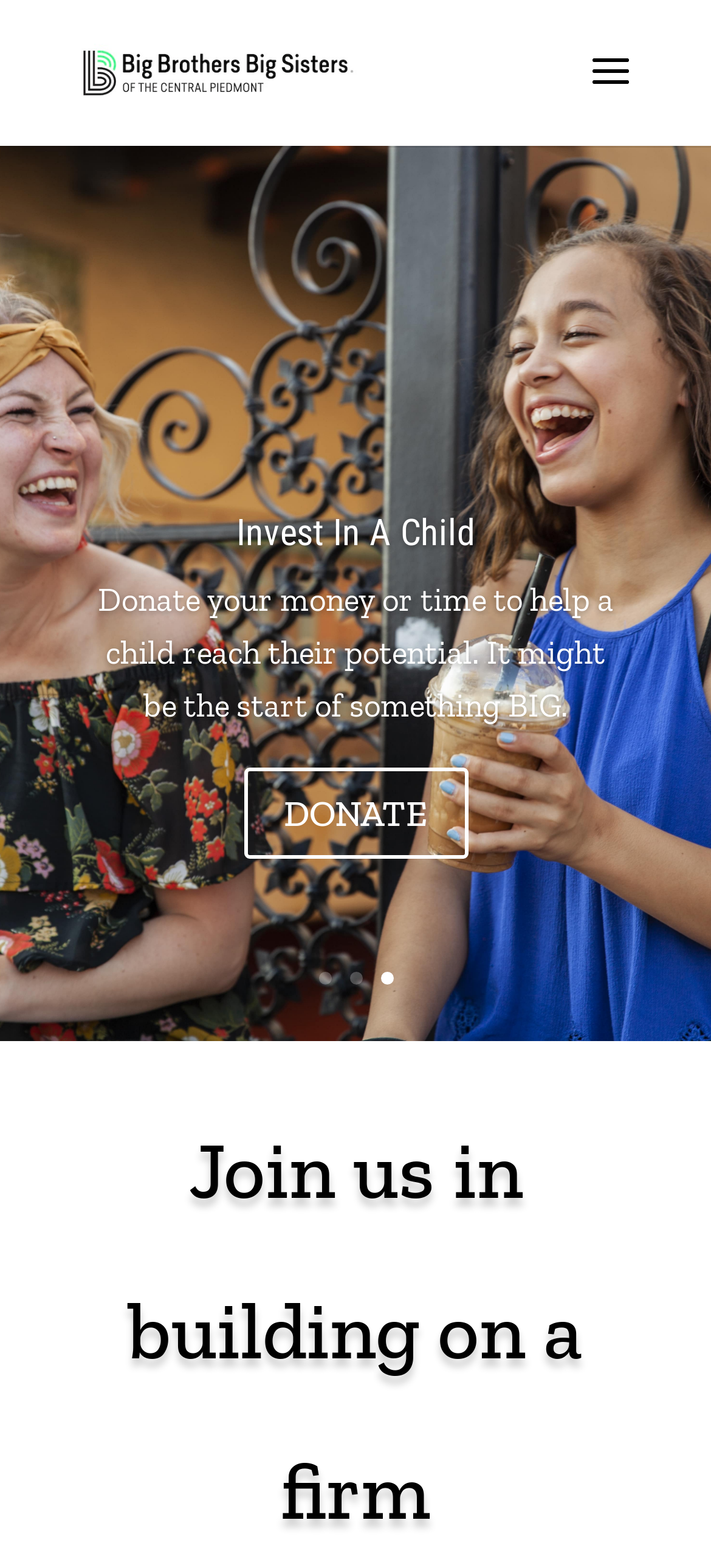Respond to the question below with a single word or phrase: What is the purpose of the 'Invest In A Child' link?

To donate or invest